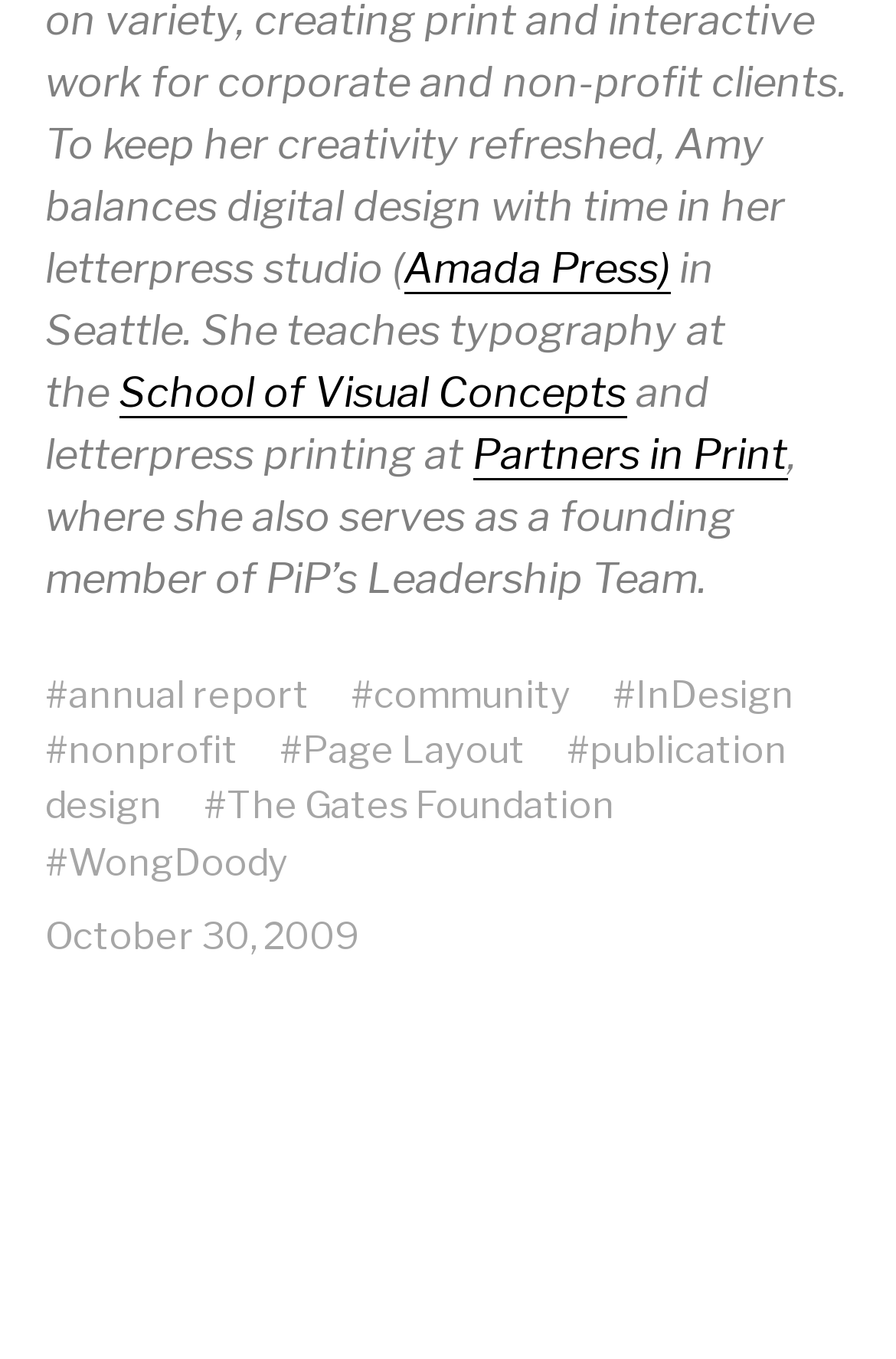Pinpoint the bounding box coordinates of the area that must be clicked to complete this instruction: "check out InDesign".

[0.709, 0.493, 0.886, 0.529]